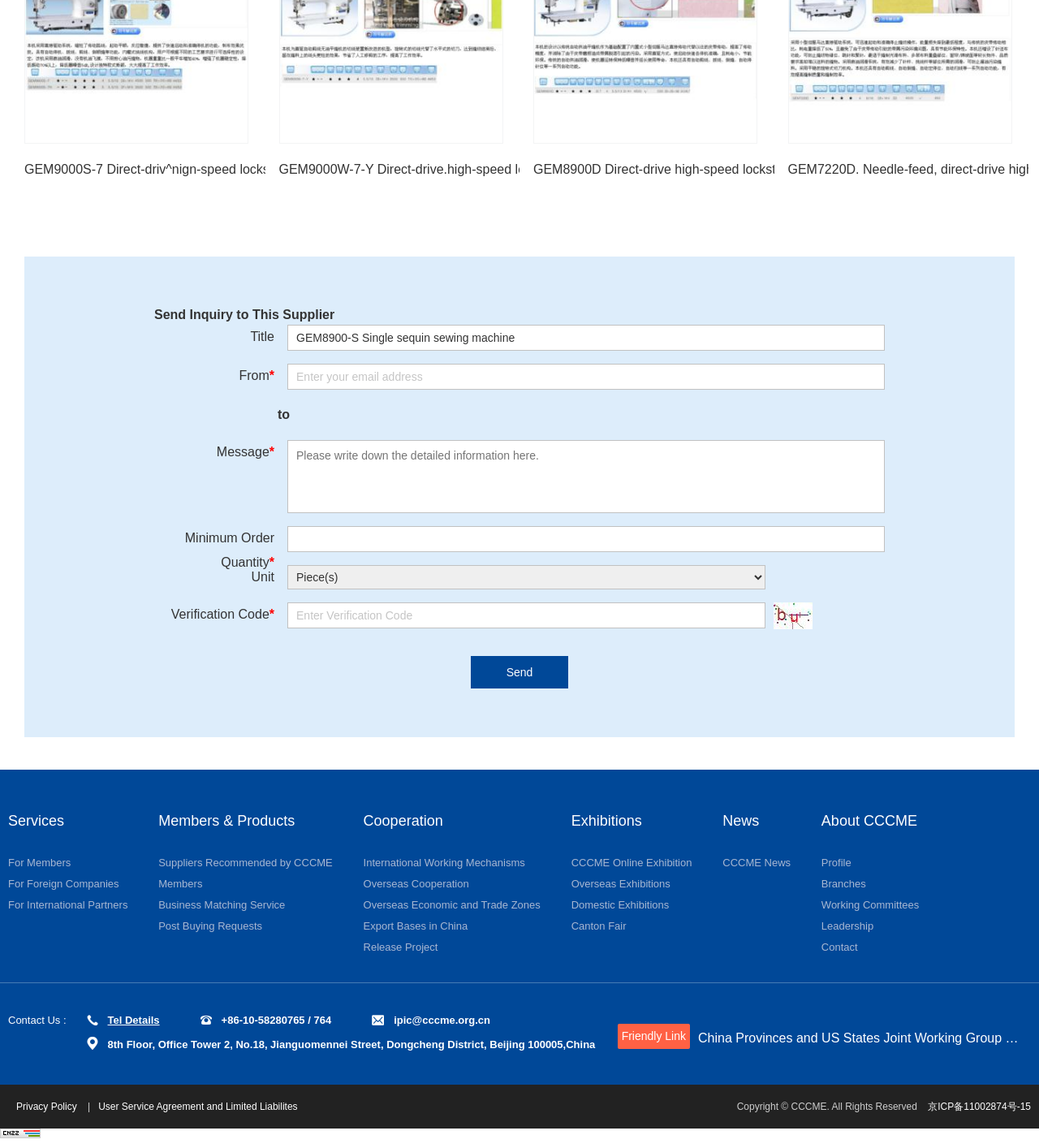Highlight the bounding box coordinates of the region I should click on to meet the following instruction: "Click refresh code".

[0.737, 0.525, 0.782, 0.548]